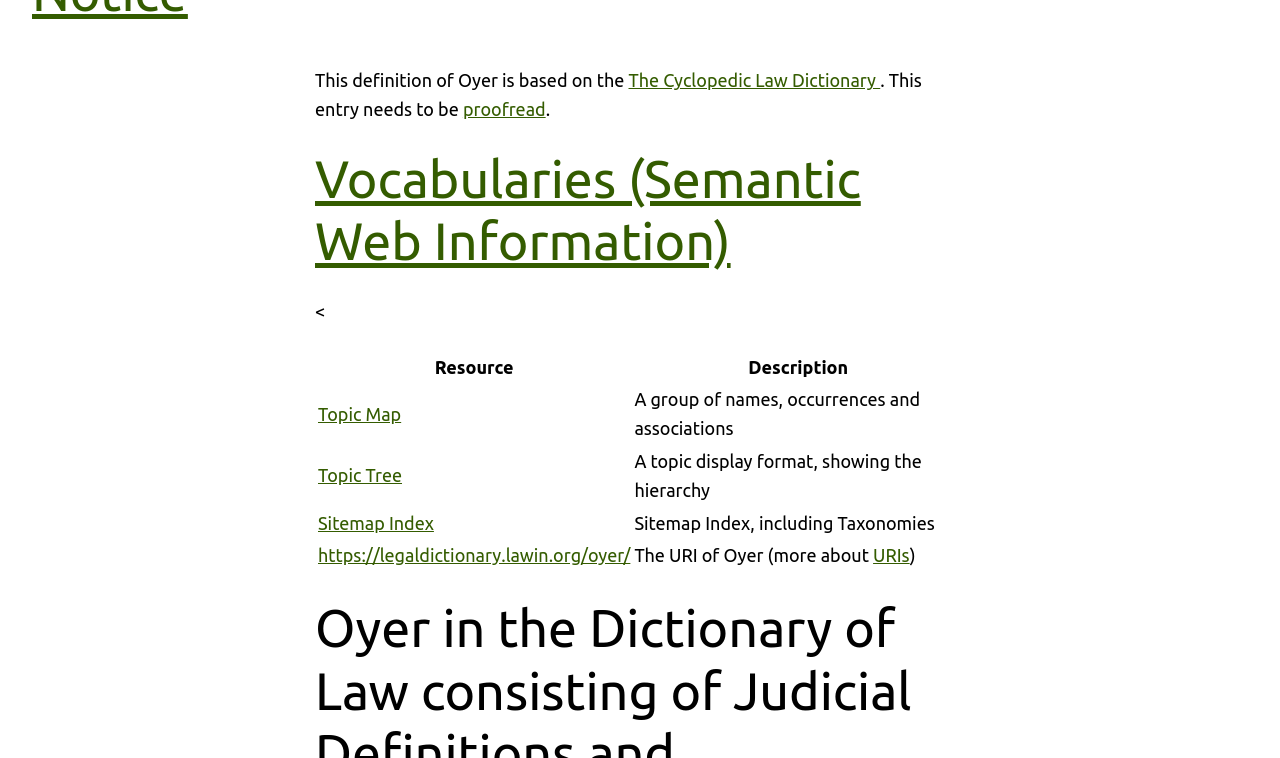What is a Topic Map?
Using the image as a reference, give a one-word or short phrase answer.

A group of names, occurrences and associations